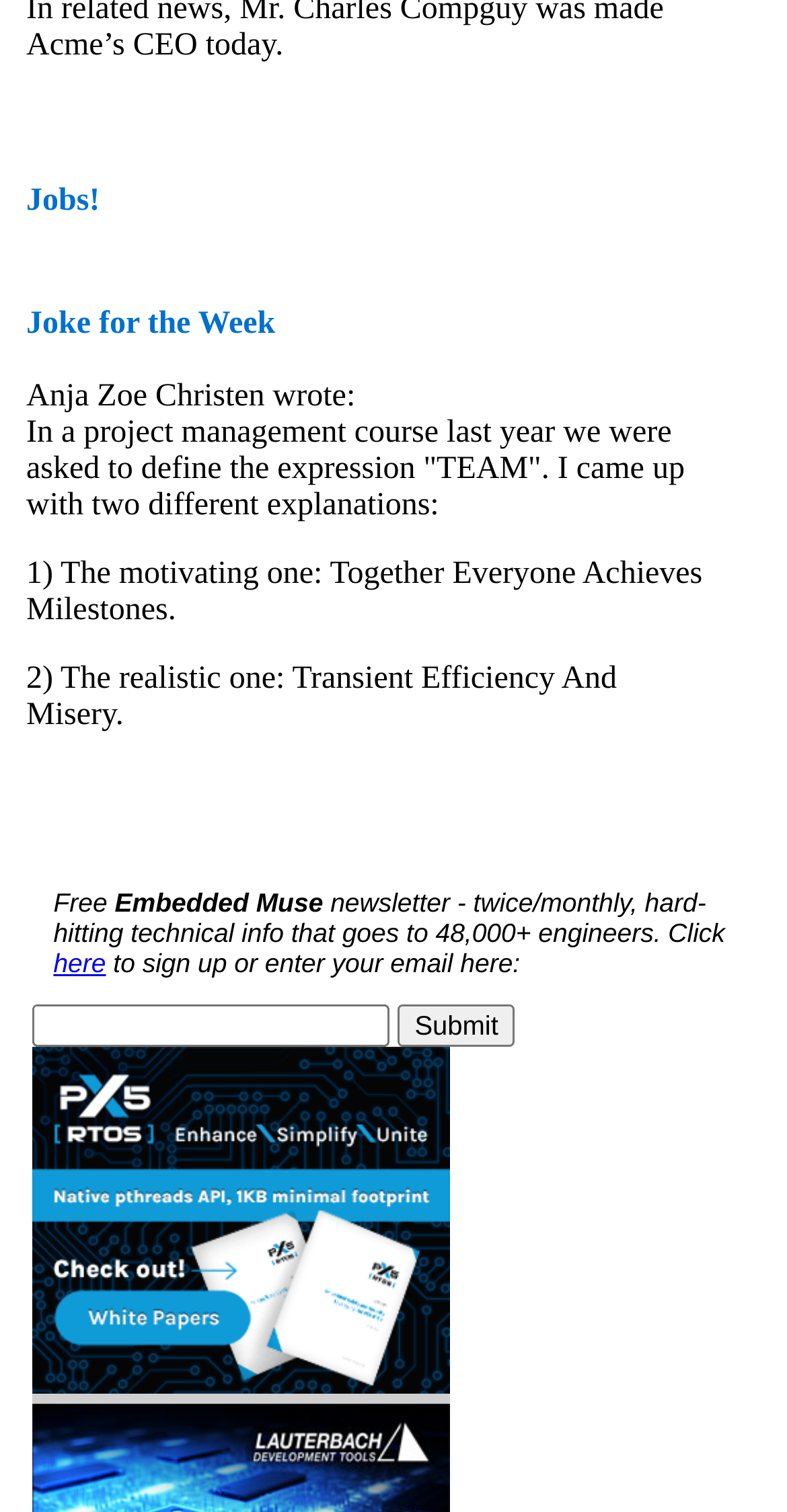How often is the newsletter sent?
Please use the visual content to give a single word or phrase answer.

Twice a month